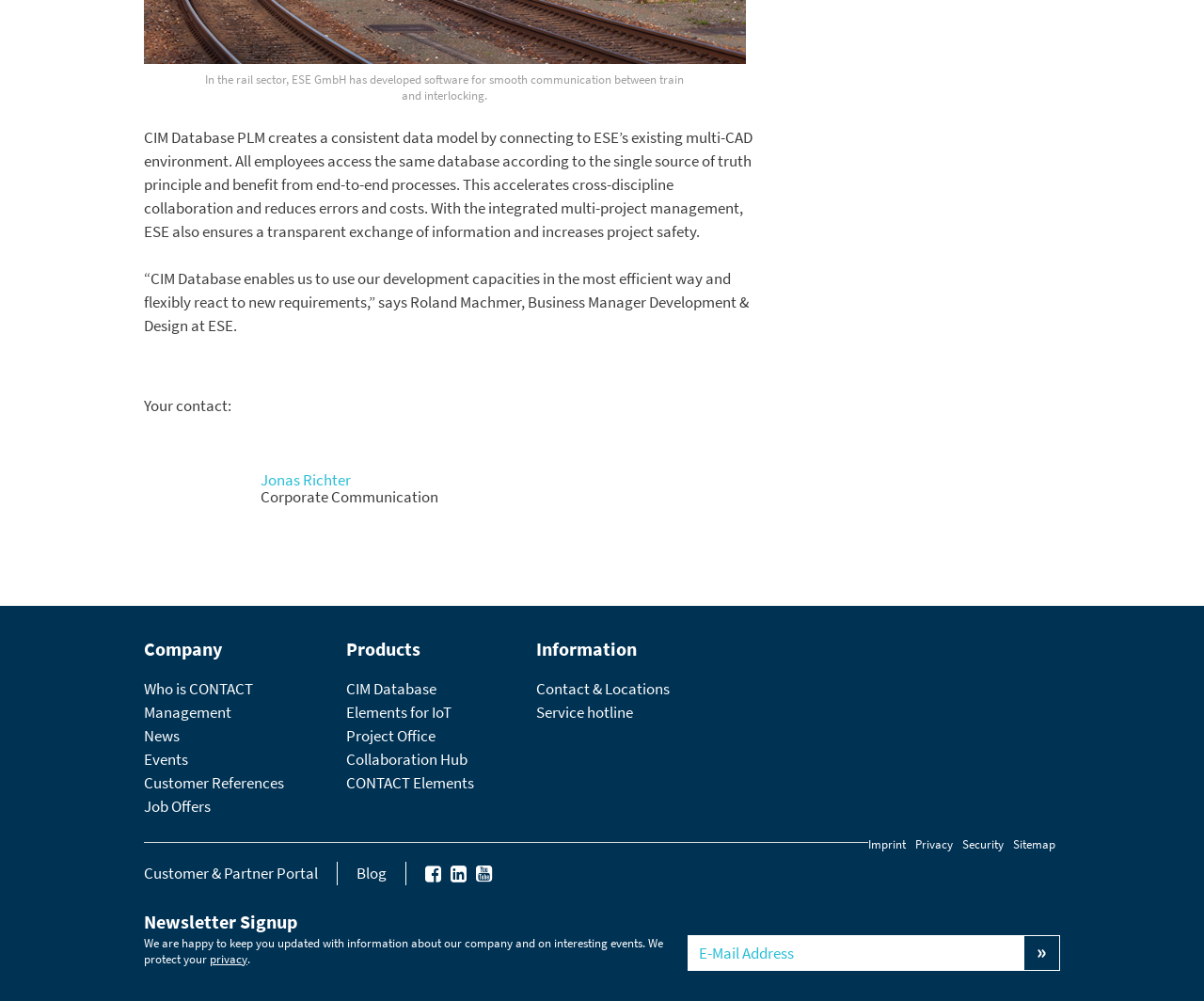Using the image as a reference, answer the following question in as much detail as possible:
Who is the Business Manager Development & Design at ESE?

The webpage quotes Roland Machmer, Business Manager Development & Design at ESE, saying that 'CIM Database enables us to use our development capacities in the most efficient way and flexibly react to new requirements'.